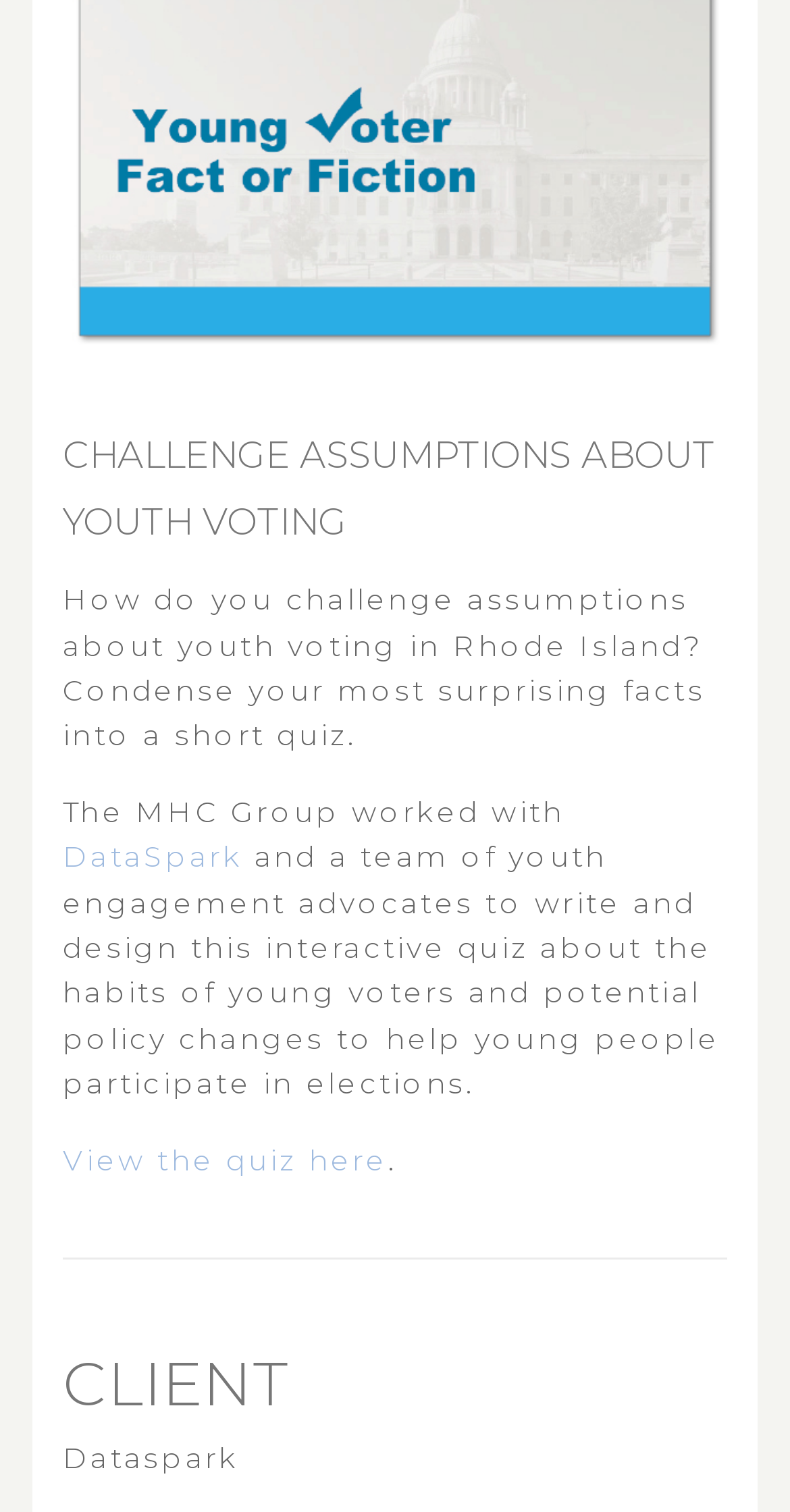Identify the bounding box coordinates for the UI element described as: "DataSpark".

[0.079, 0.555, 0.307, 0.579]